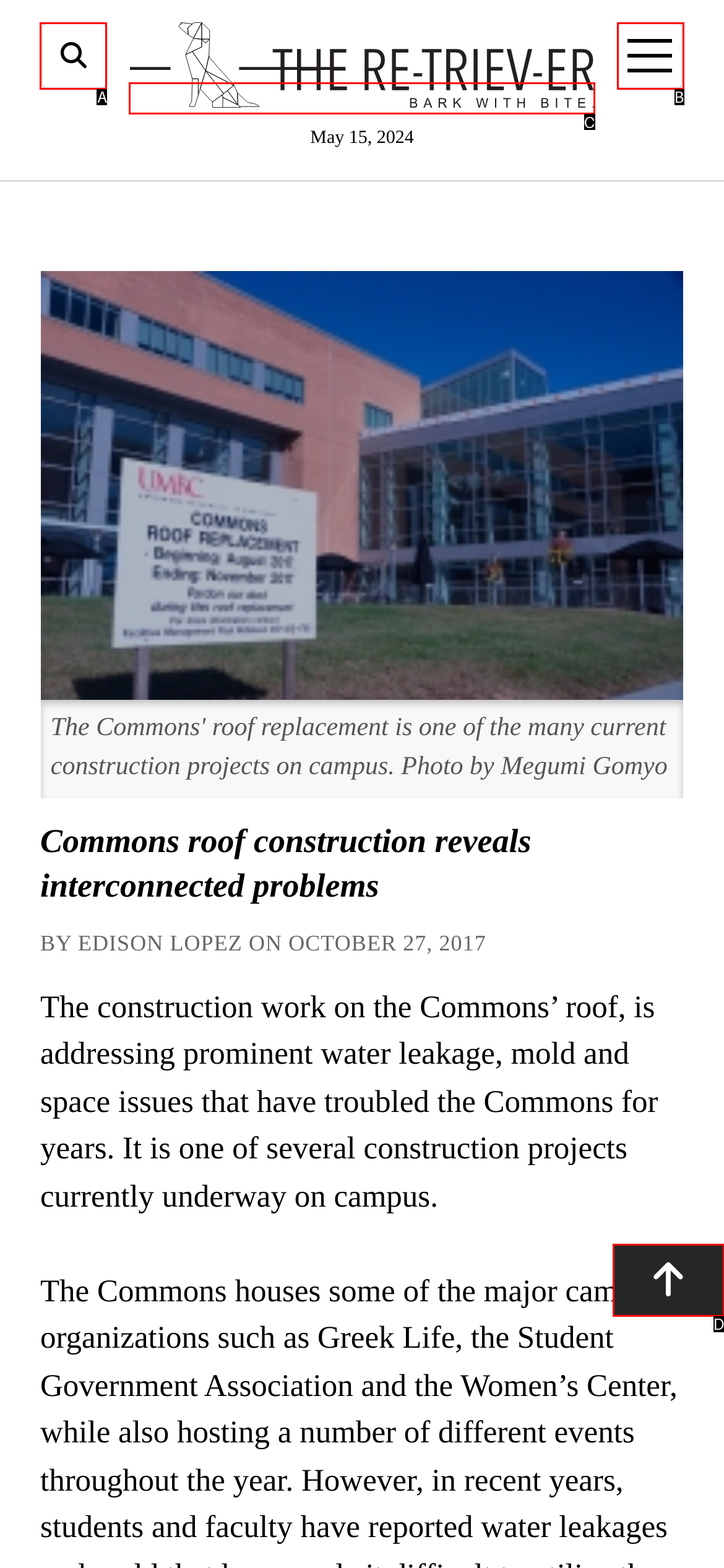Determine the HTML element that best matches this description: alt="The Retriever" from the given choices. Respond with the corresponding letter.

C